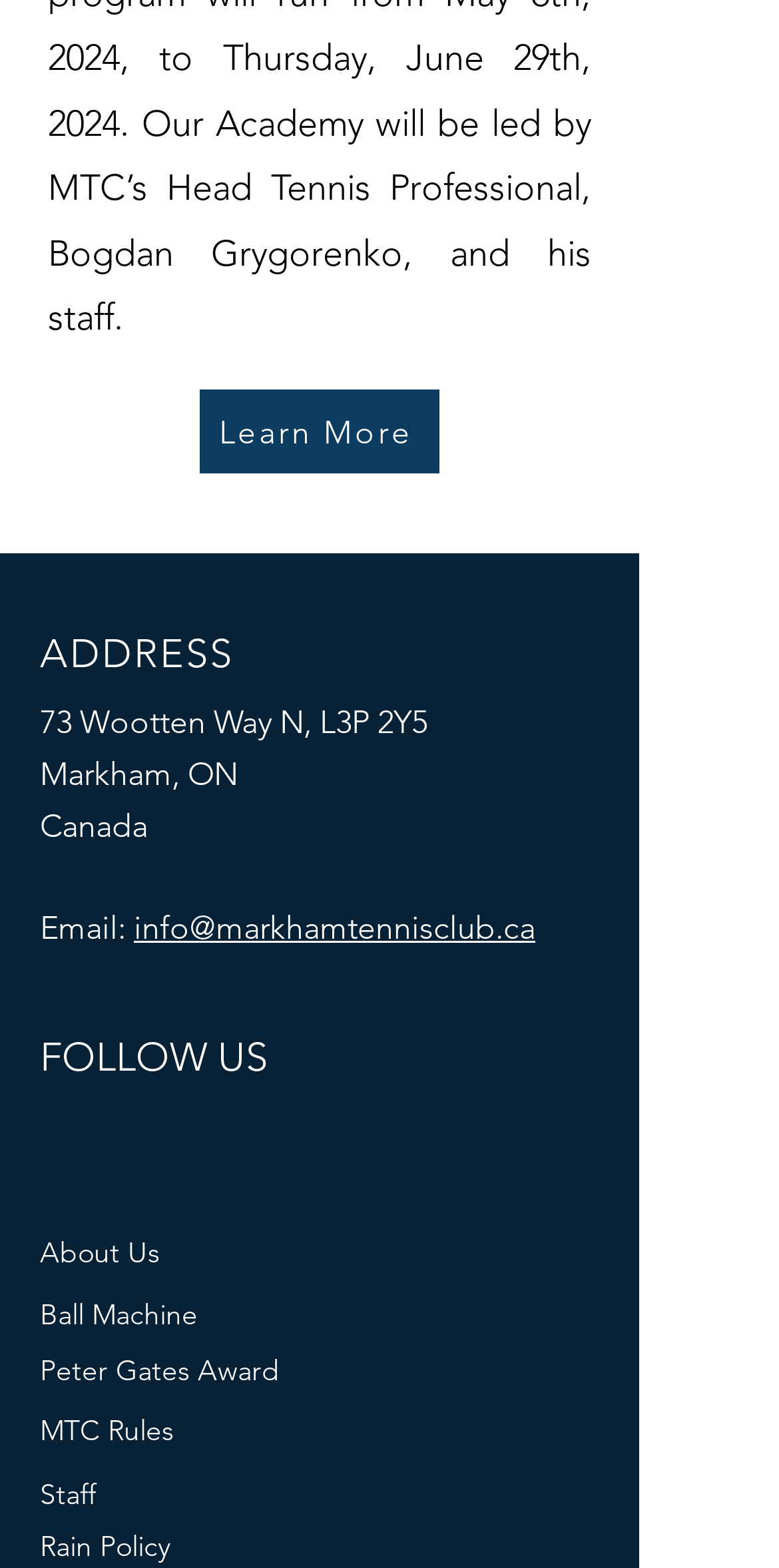What is the address of Markham Tennis Club?
Using the image, respond with a single word or phrase.

73 Wootten Way N, L3P 2Y5